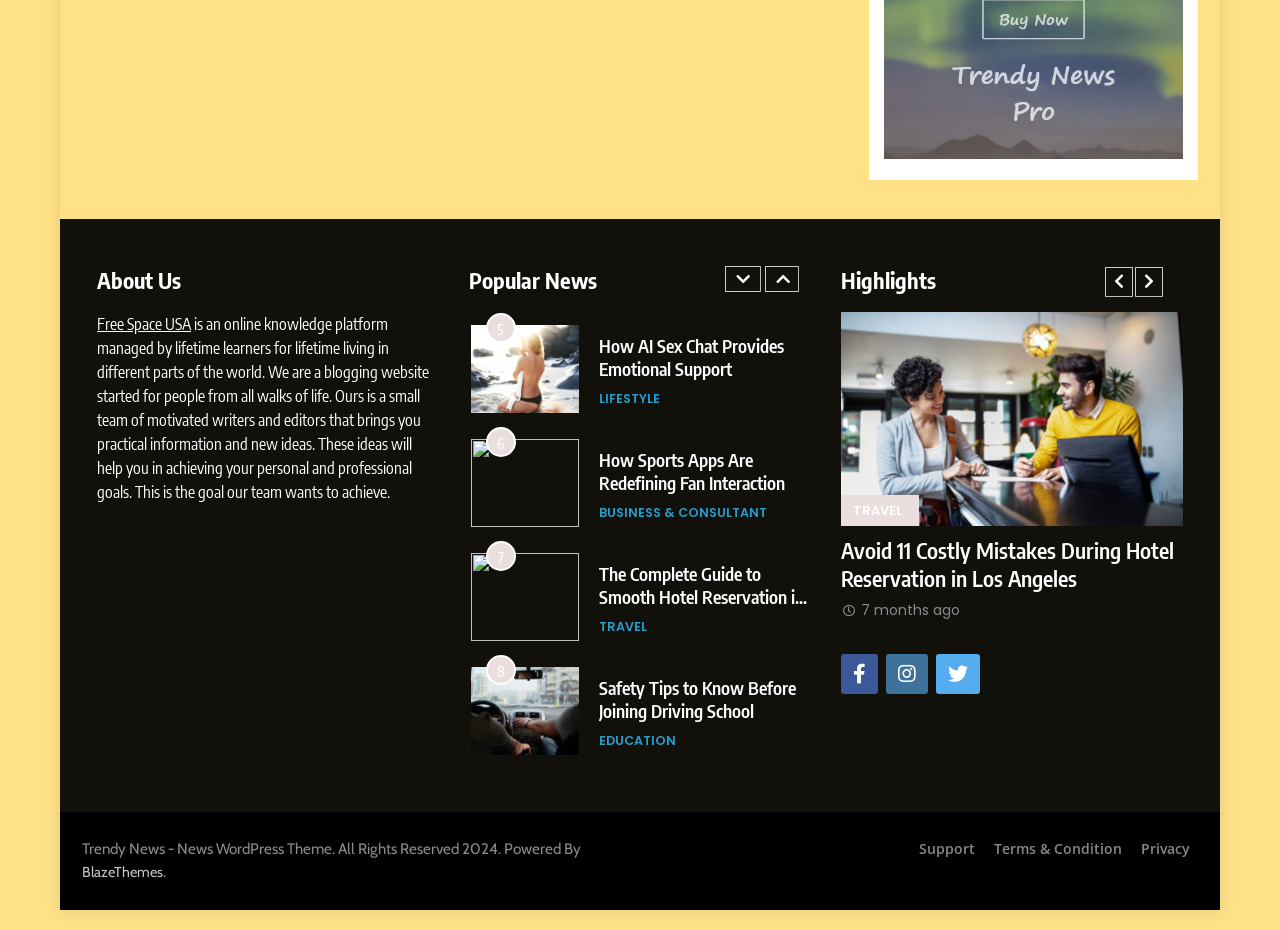Answer the question in one word or a short phrase:
How many articles are listed under 'Popular News'?

4